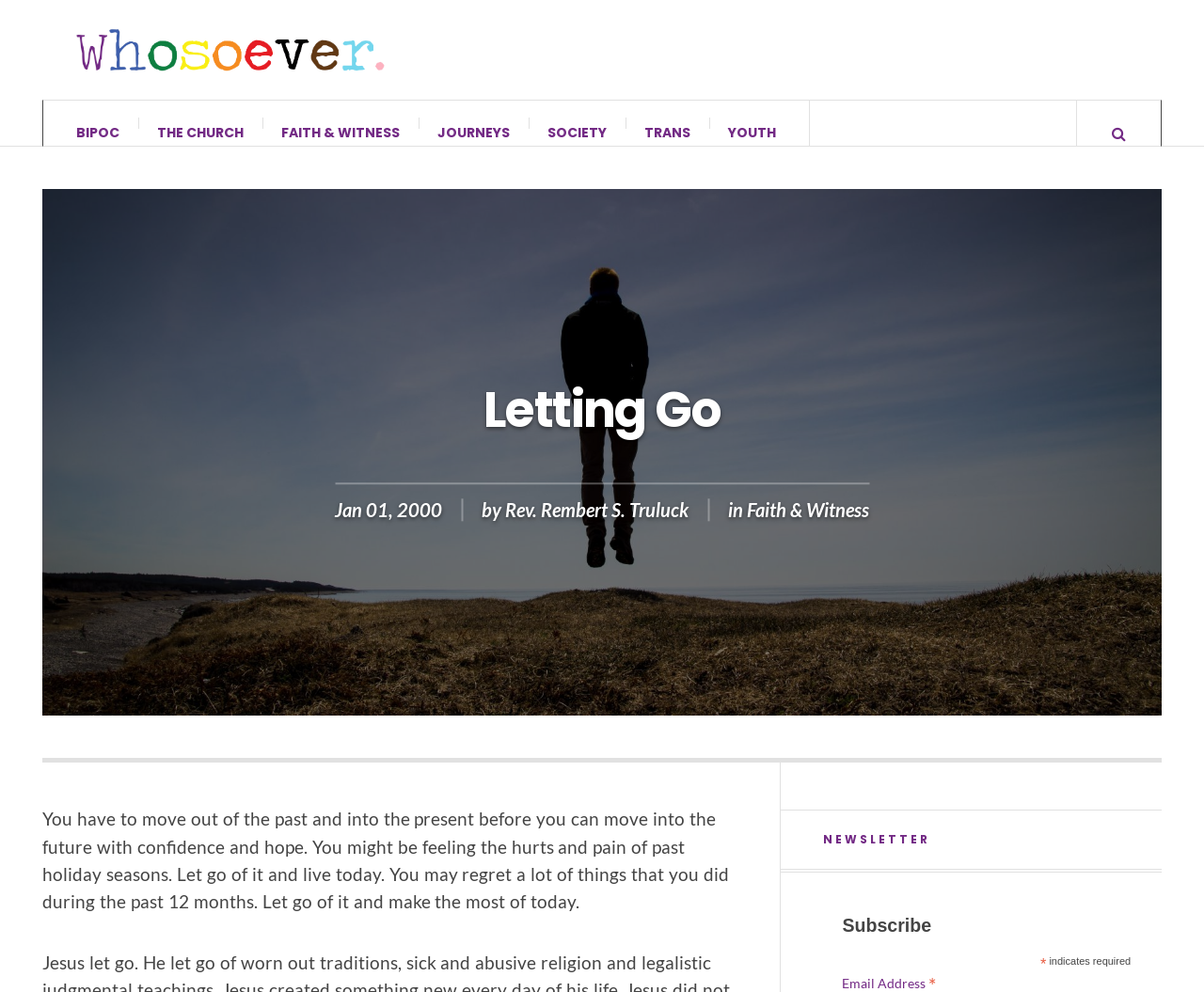What is the purpose of the 'NEWSLETTER' section?
Answer the question with a single word or phrase, referring to the image.

Subscription